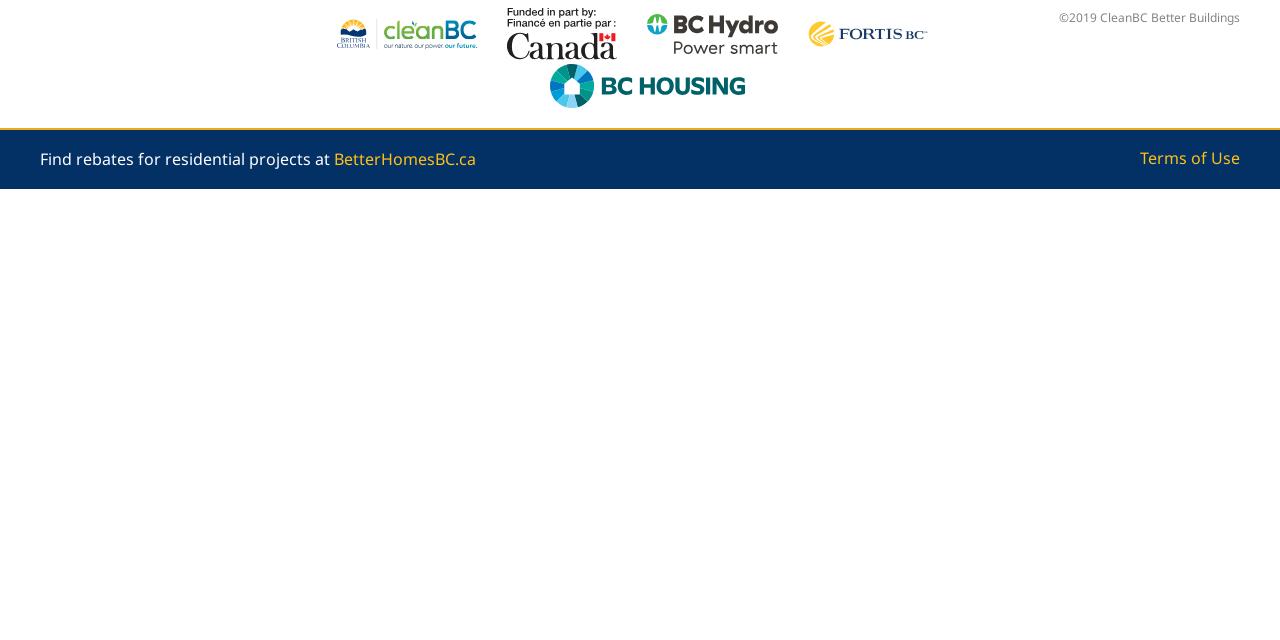Please find the bounding box for the UI component described as follows: "BetterHomesBC.ca".

[0.261, 0.231, 0.372, 0.266]